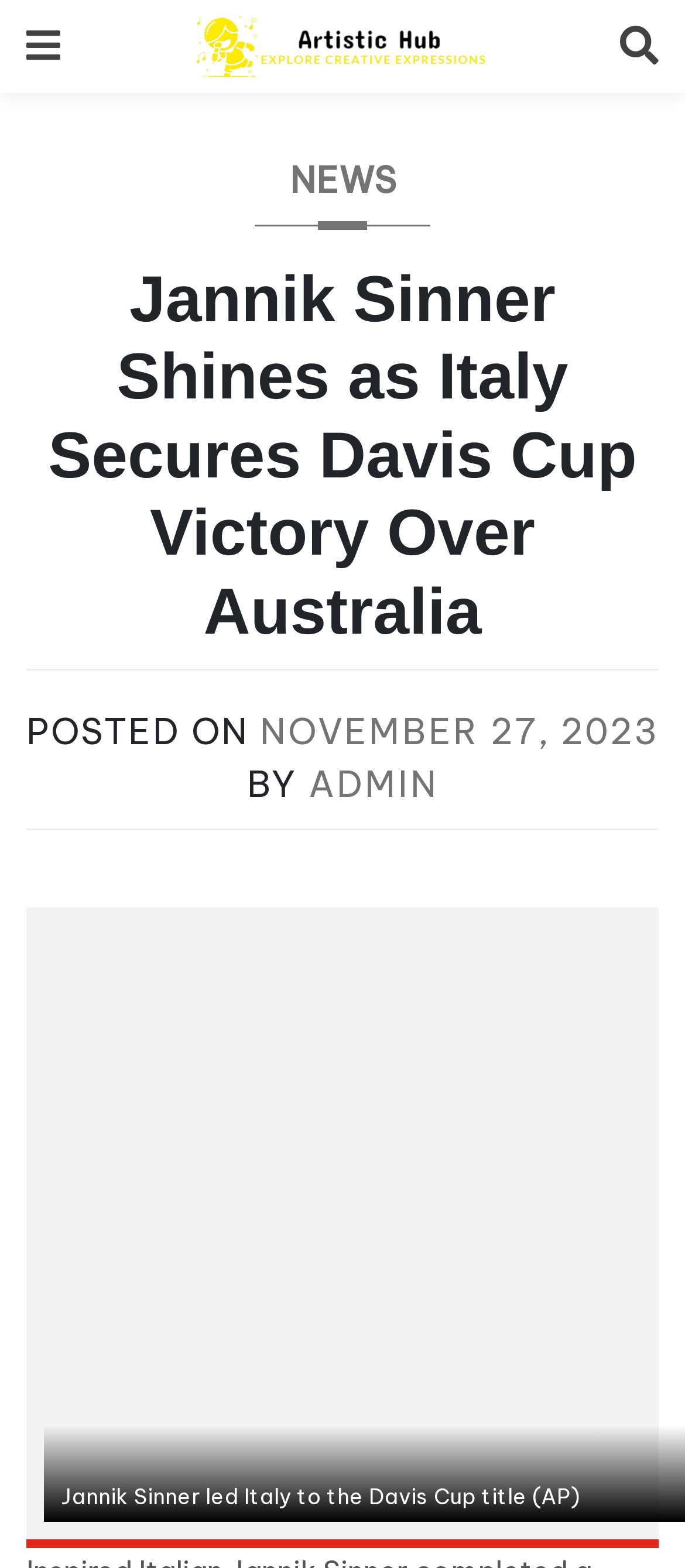Generate a comprehensive caption for the webpage you are viewing.

The webpage is about Jannik Sinner's achievement in the Davis Cup, with Italy securing a victory over Australia. At the top left corner, there is a small icon represented by '\uf0c9'. Next to it, there is a link to "Artistic Hub" accompanied by an image with the same name. On the top right corner, there is another icon represented by '\uf002'.

Below these icons, there is a header section that spans almost the entire width of the page. Within this section, there is a link to "NEWS" on the left side, followed by a heading that summarizes the main topic: "Jannik Sinner Shines as Italy Secures Davis Cup Victory Over Australia". Below the heading, there is a text "POSTED ON" followed by a link to the date "NOVEMBER 27, 2023", which also contains a time element. Next to the date, there is a text "BY" followed by a link to the author "ADMIN".

At the bottom of the page, there is a paragraph of text that provides more context to the news article: "Jannik Sinner led Italy to the Davis Cup title (AP)". This text is positioned below the header section and spans about three-quarters of the page width.